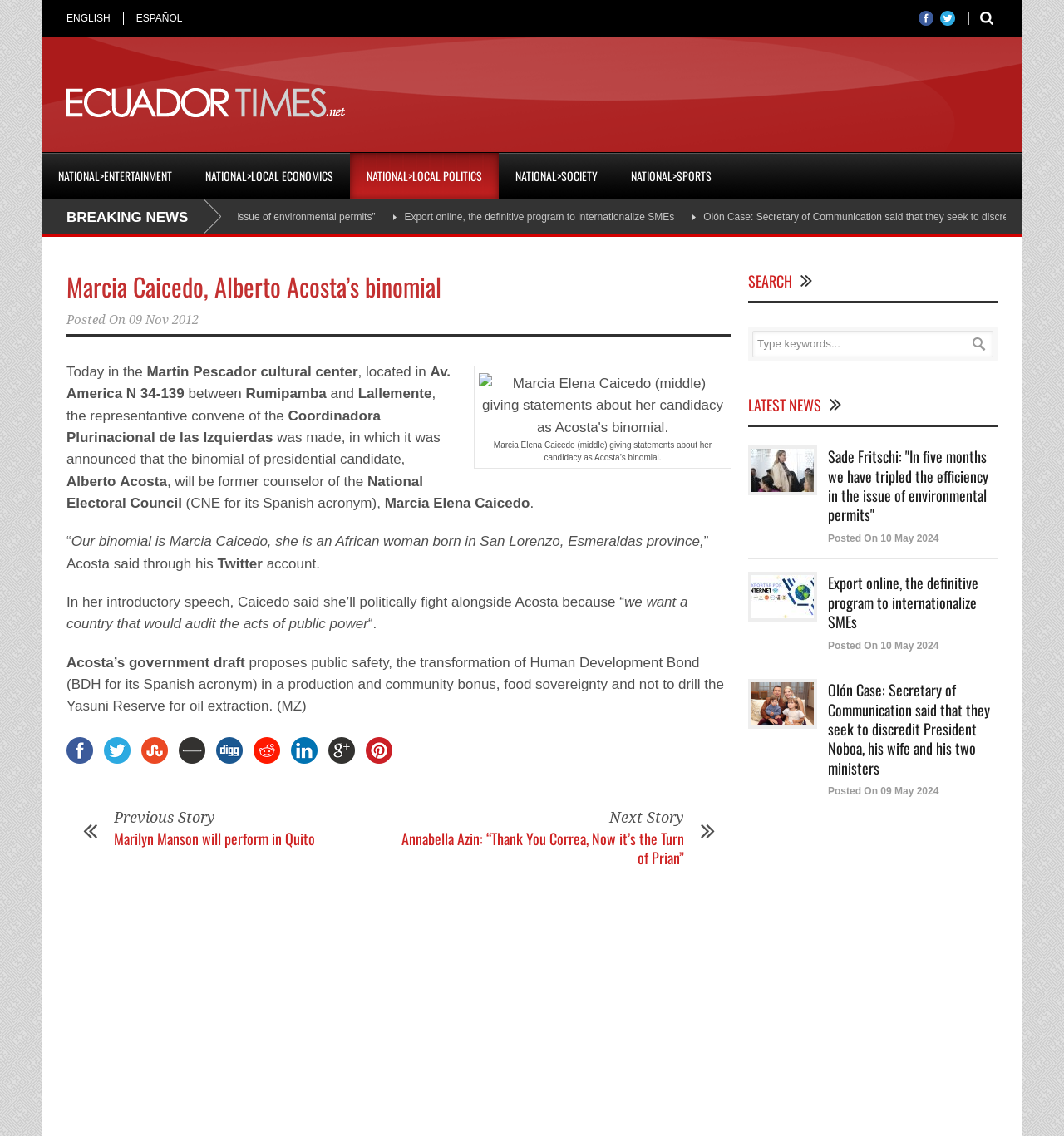How many social media links are there at the top of the page?
Please respond to the question with as much detail as possible.

The answer can be found by looking at the top of the page, where there are links to Facebook, Twitter, and another social media platform.